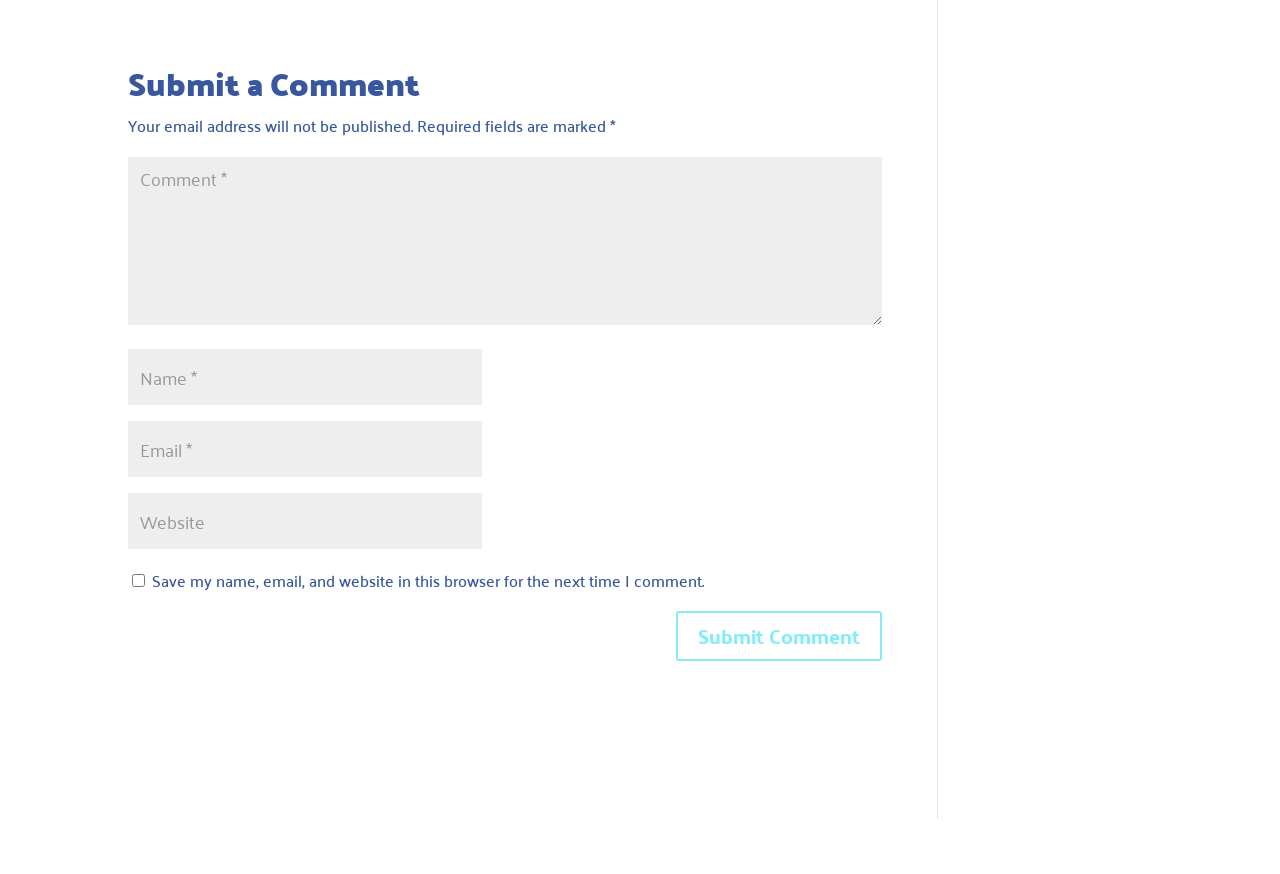What is the function of the checkbox?
Kindly offer a comprehensive and detailed response to the question.

The checkbox is labeled 'Save my name, email, and website in this browser for the next time I comment.' This means that if the user checks this box, their data will be saved for future comments.